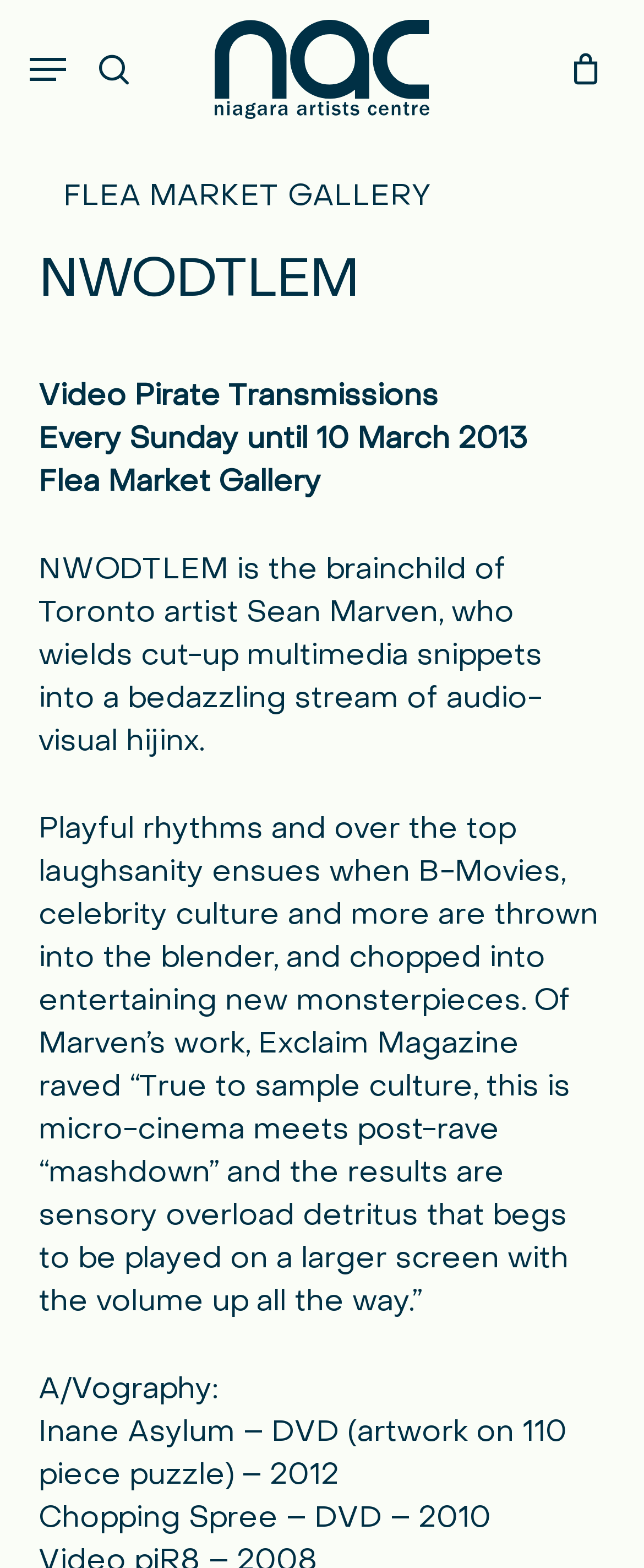Respond with a single word or phrase for the following question: 
What is the date until which the Video Pirate Transmissions will take place?

10 March 2013